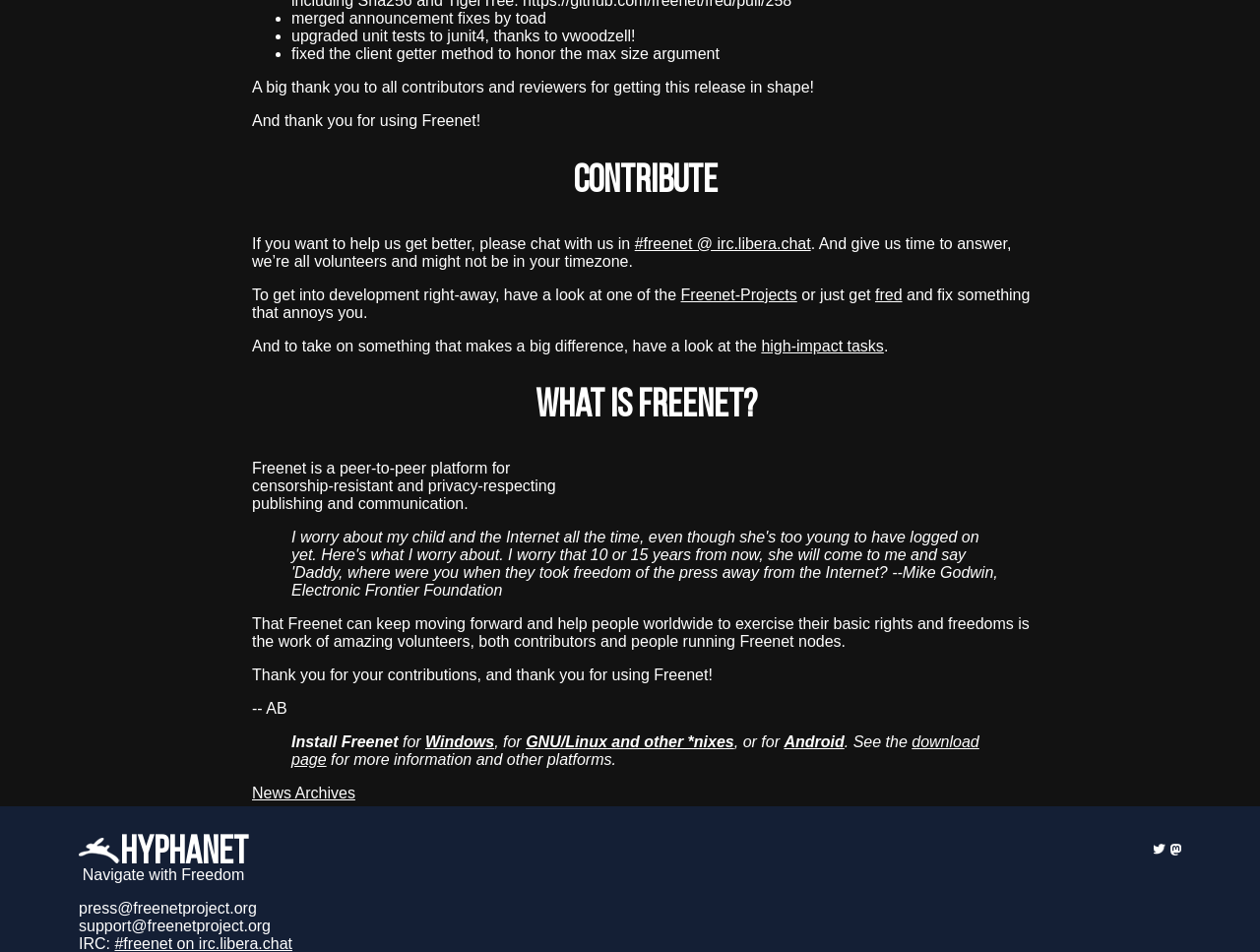Where can I download Freenet?
Please respond to the question with a detailed and thorough explanation.

The webpage provides a blockquote section that mentions installing Freenet for different platforms, and refers to the download page for more information and other platforms.